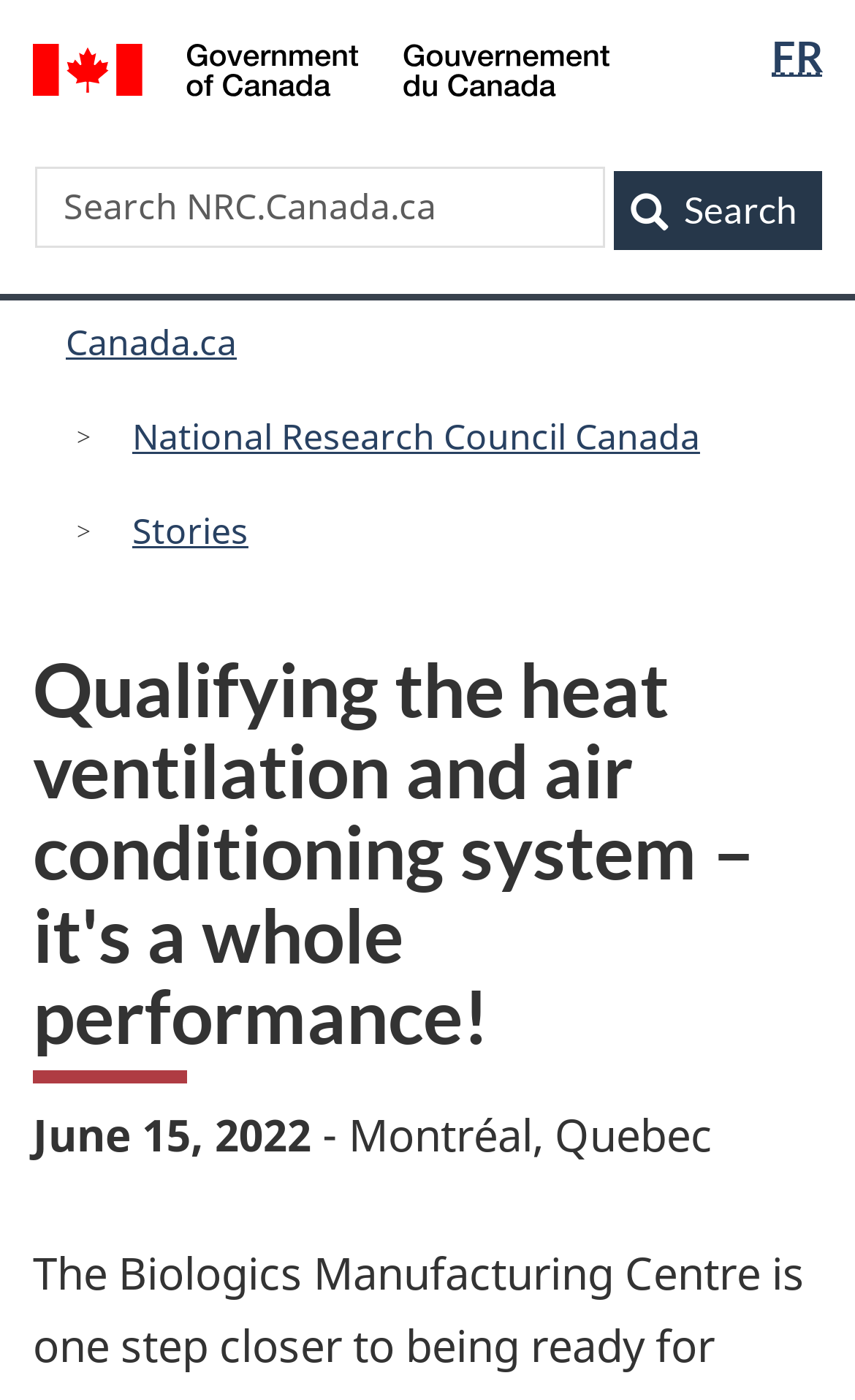Please identify the primary heading on the webpage and return its text.

Qualifying the heat ventilation and air conditioning system – it's a whole performance!